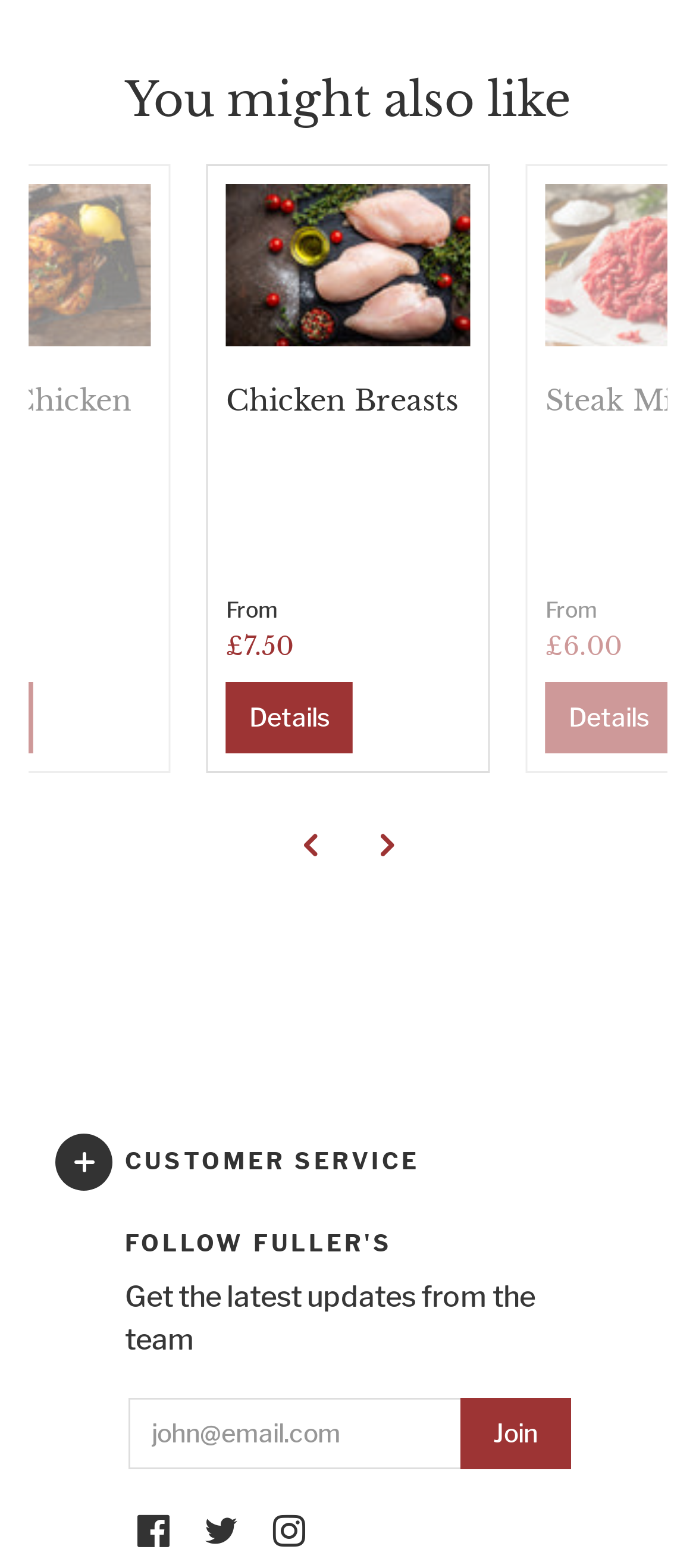Using the provided description: "title="Buy Chicken Breasts"", find the bounding box coordinates of the corresponding UI element. The output should be four float numbers between 0 and 1, in the format [left, top, right, bottom].

[0.324, 0.117, 0.676, 0.221]